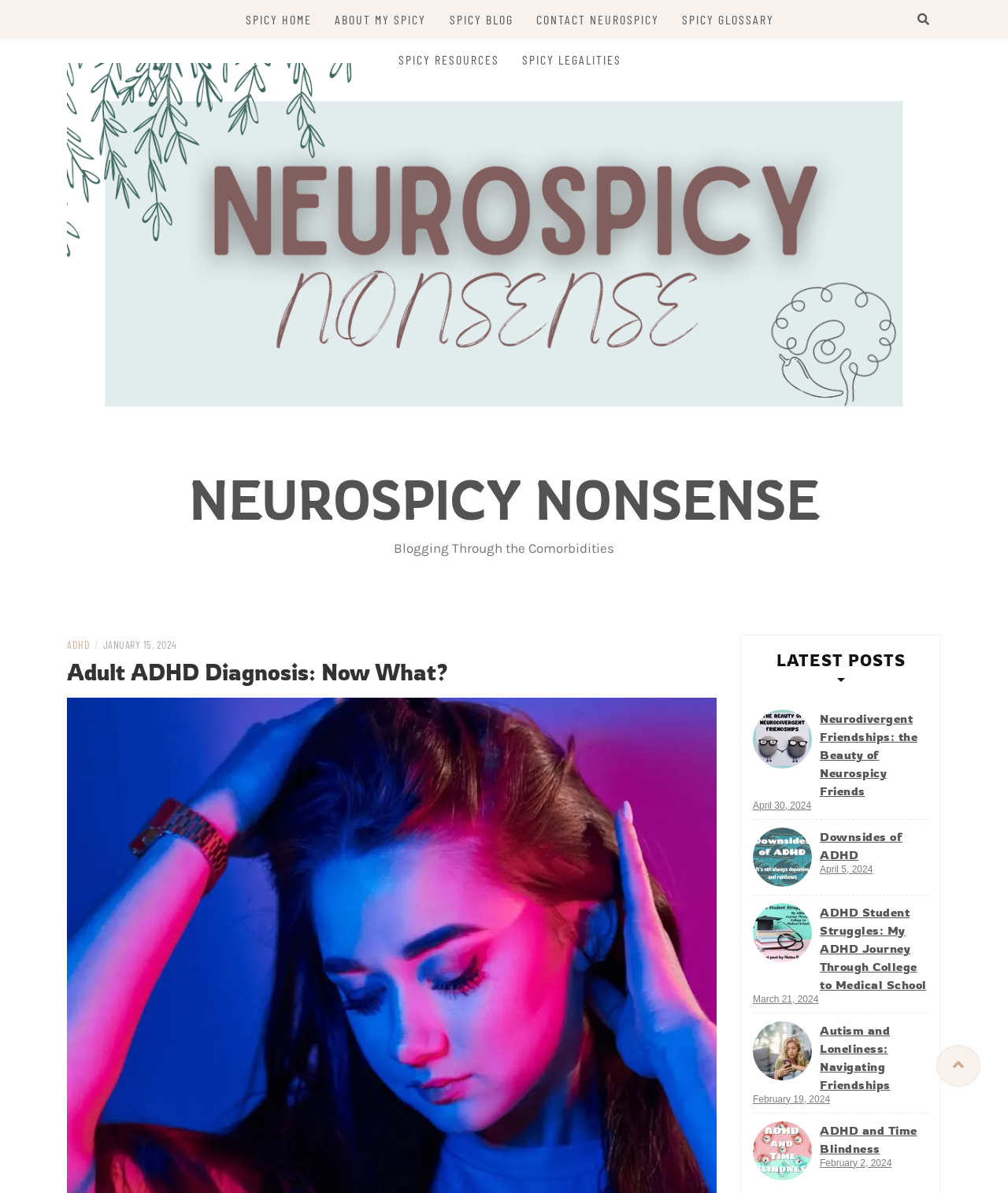Write an elaborate caption that captures the essence of the webpage.

This webpage is about NeuroSpicy Nonsense, a blog focused on ADHD and neurodiversity. At the top, there is a navigation menu with links to different sections of the website, including the home page, about the author, blog, contact, glossary, resources, and legal information. Below the navigation menu, there is a large header with the title "NeuroSpicy Nonsense" and an image.

The main content of the page is divided into two sections. On the left, there is a section titled "Blogging Through the Comorbidities" with a link to a category about ADHD. Below this, there is a heading "Adult ADHD Diagnosis: Now What?" which is likely the title of a blog post or article.

On the right, there is a section titled "LATEST POSTS" with a list of recent blog posts. Each post has a title, a link to the post, and the date it was published. The posts are about various topics related to ADHD and neurodiversity, such as neurodivergent friendships, the downsides of ADHD, ADHD student struggles, autism and loneliness, and ADHD and time blindness. Some of the posts also have images accompanying them.

At the bottom of the page, there is a button with a search icon and a link to an unknown page.